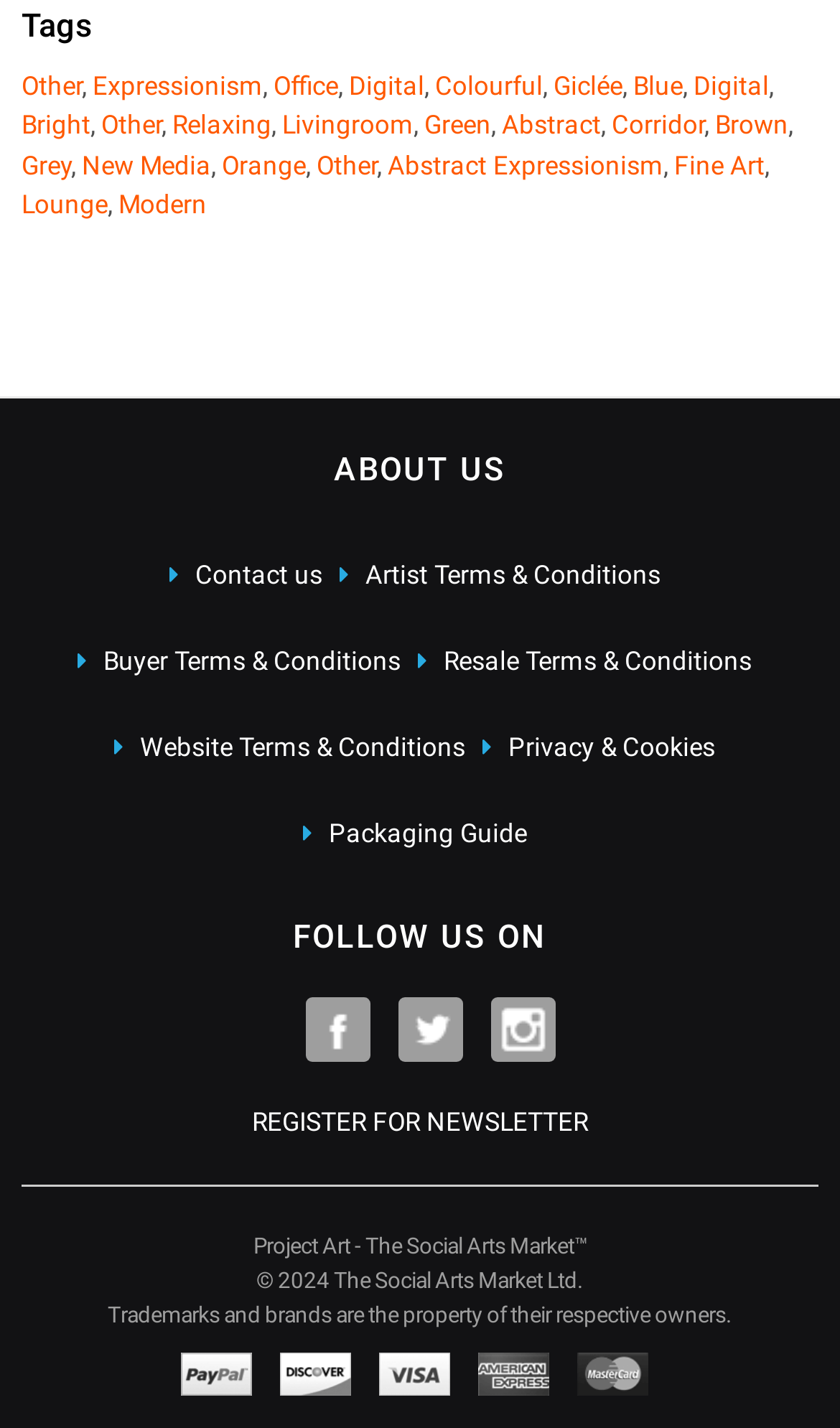What are the payment methods accepted?
Respond with a short answer, either a single word or a phrase, based on the image.

Paypal, Discover, Visa, Amex, Mastercard